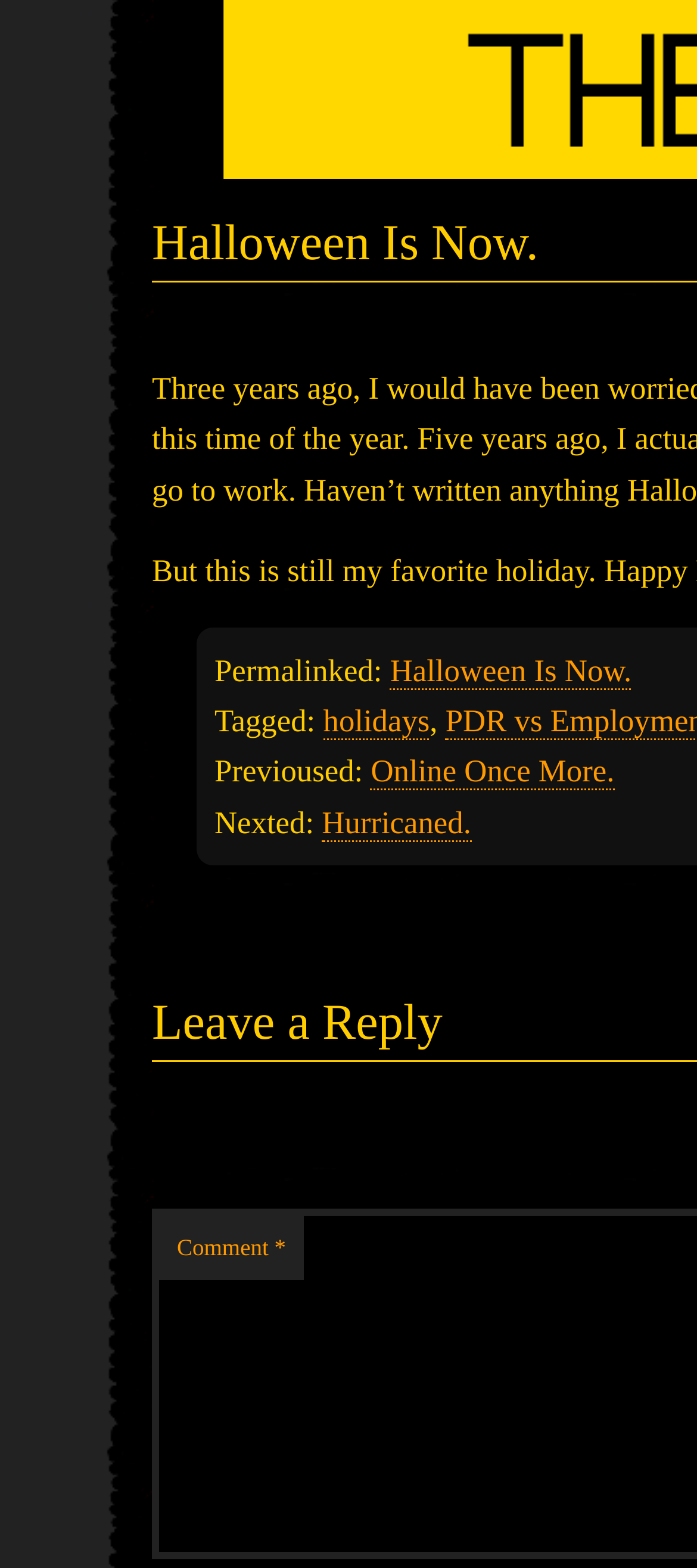What is the title of the current post? Based on the image, give a response in one word or a short phrase.

Halloween Is Now.